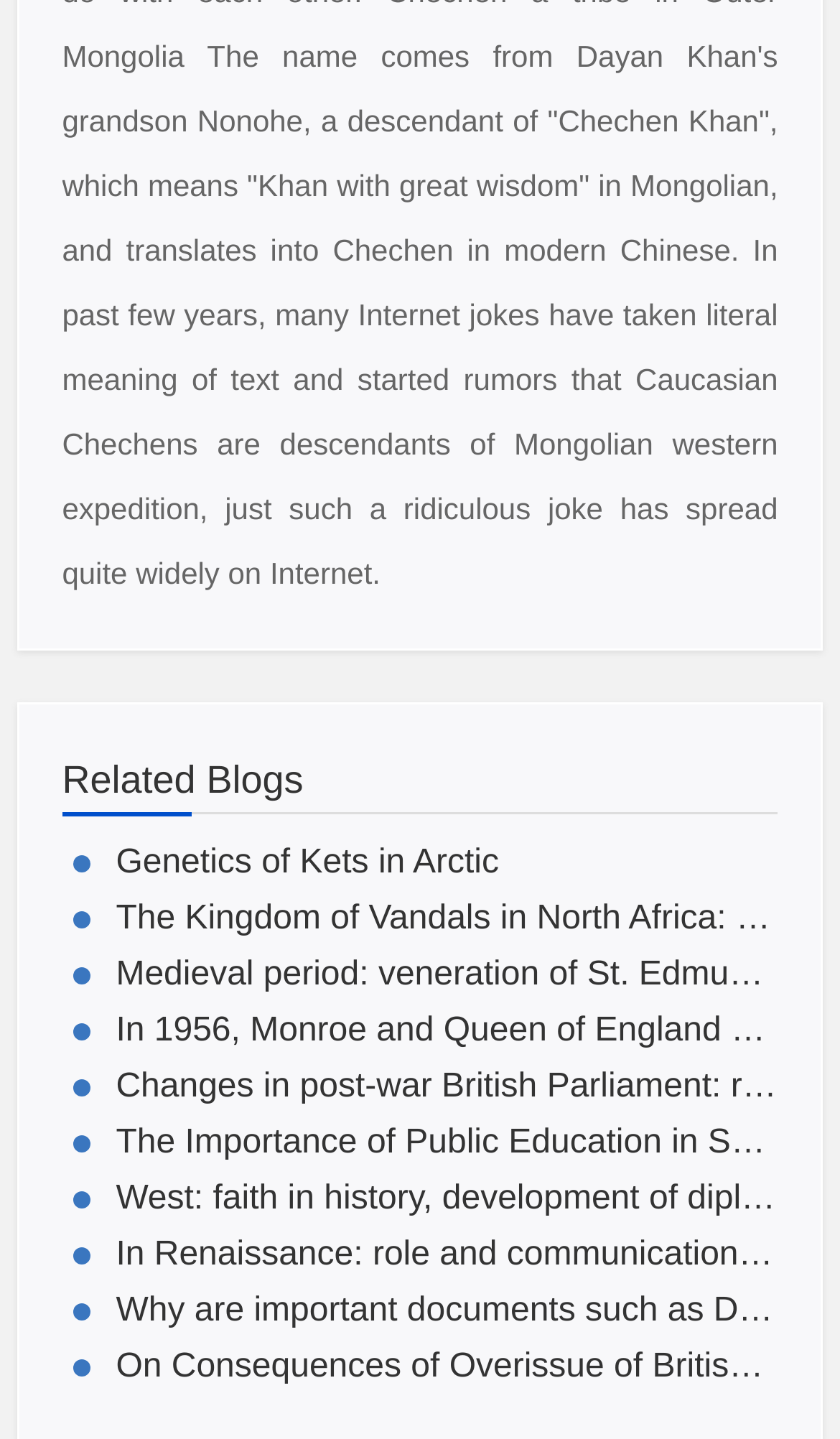Please identify the bounding box coordinates of the region to click in order to complete the task: "explore the Kingdom of Vandals in North Africa". The coordinates must be four float numbers between 0 and 1, specified as [left, top, right, bottom].

[0.074, 0.62, 0.926, 0.659]